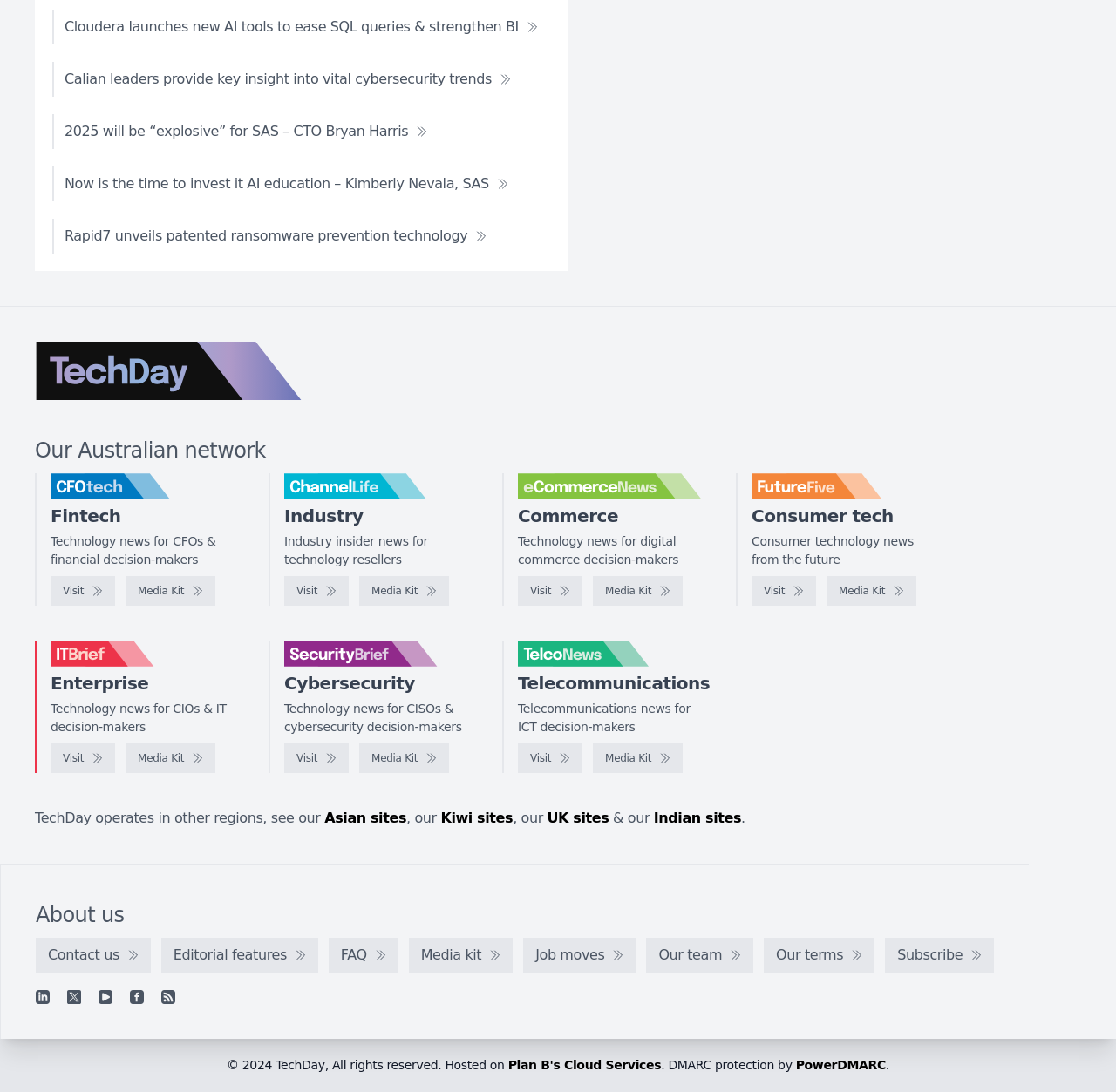What is the topic of the news on the eCommerceNews website?
By examining the image, provide a one-word or phrase answer.

Digital commerce